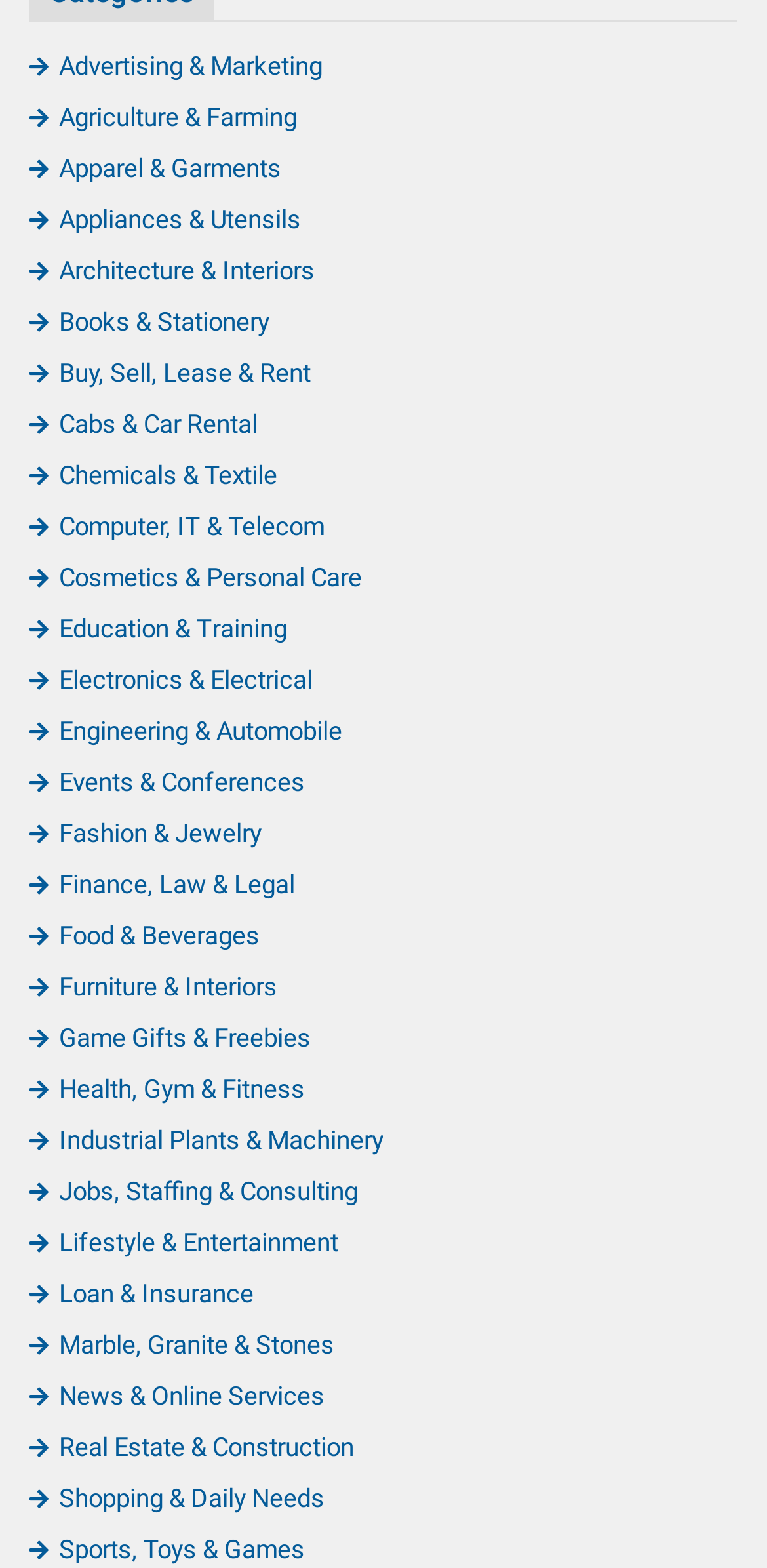How many categories start with the letter 'F'?
Based on the image, provide your answer in one word or phrase.

3